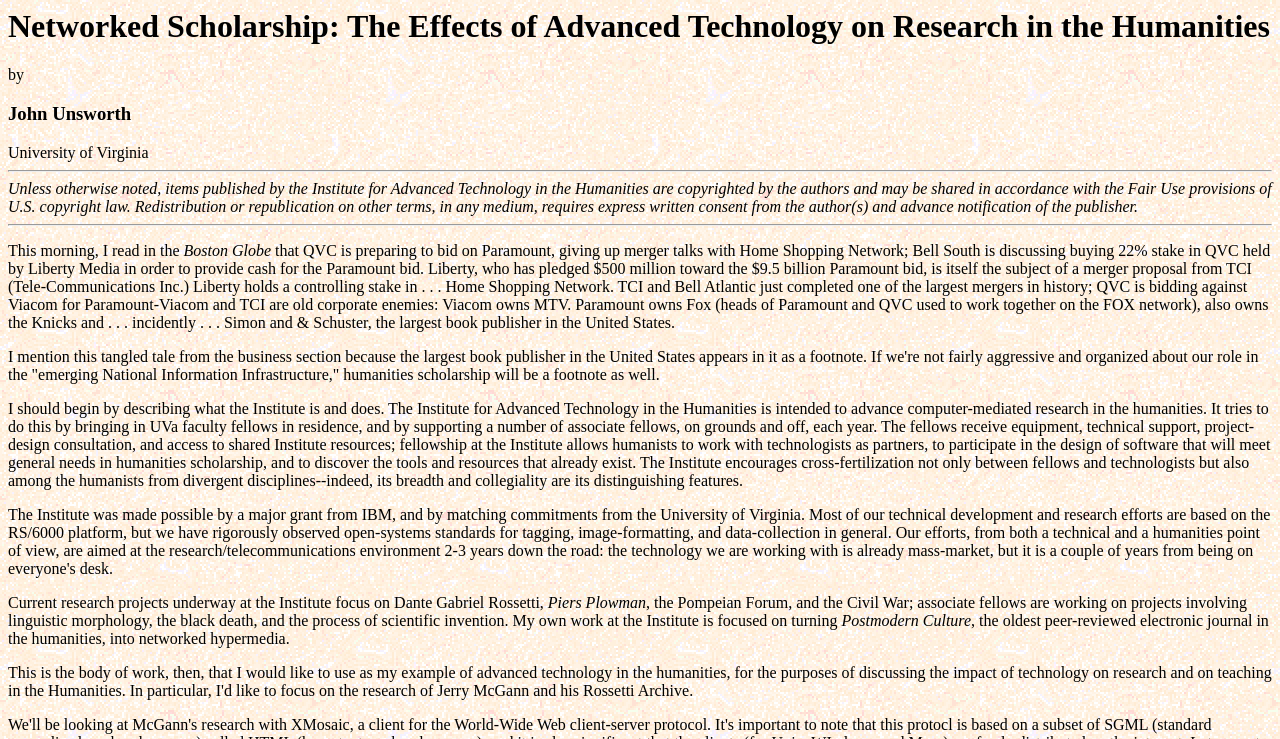Provide a thorough and detailed response to the question by examining the image: 
What is the name of the electronic journal mentioned?

The electronic journal mentioned is Postmodern Culture, which is stated in the text 'turning Postmodern Culture, the oldest peer-reviewed electronic journal in the humanities, into networked hypermedia'.